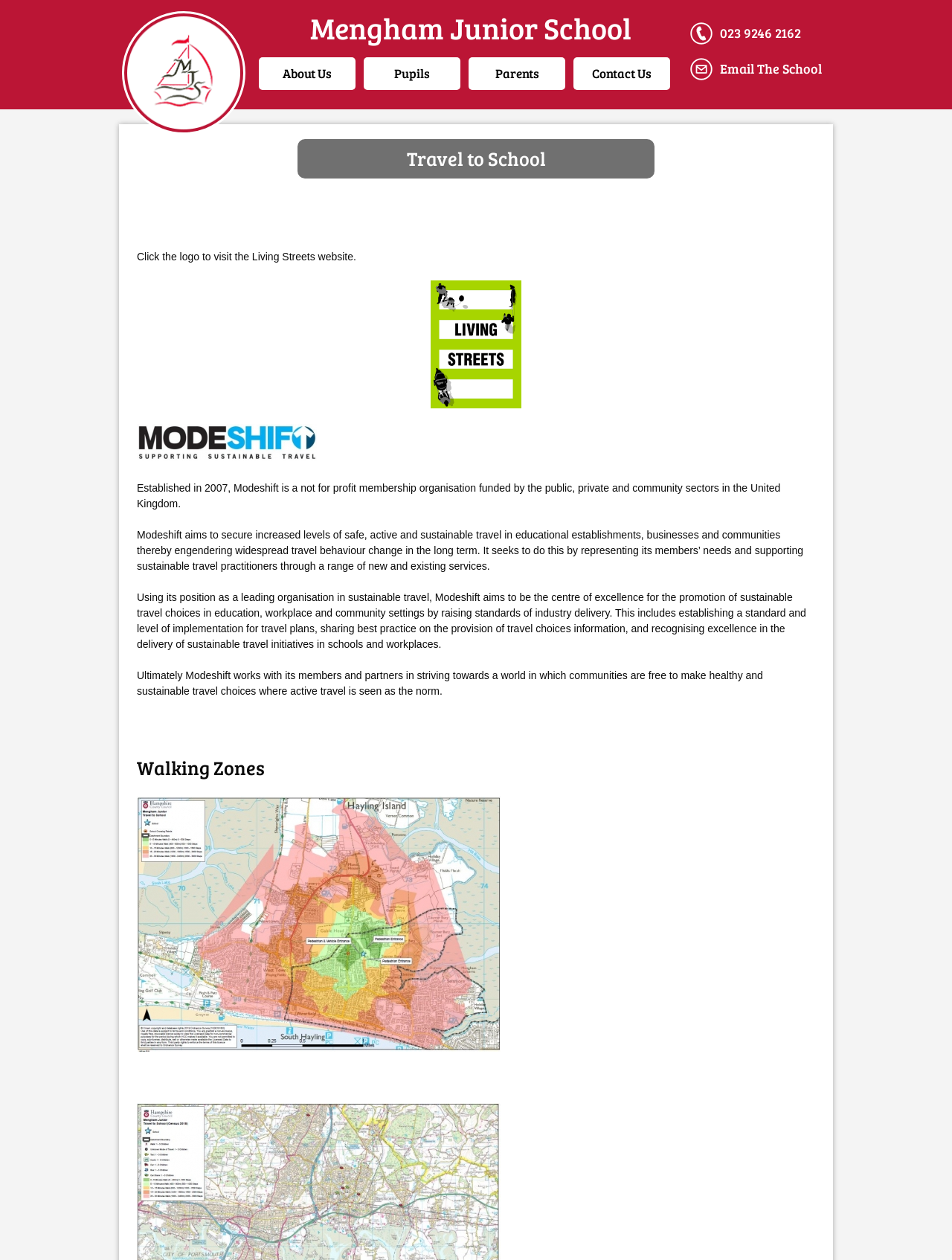Identify the bounding box for the element characterized by the following description: "023 9246 2162".

[0.725, 0.019, 0.841, 0.033]